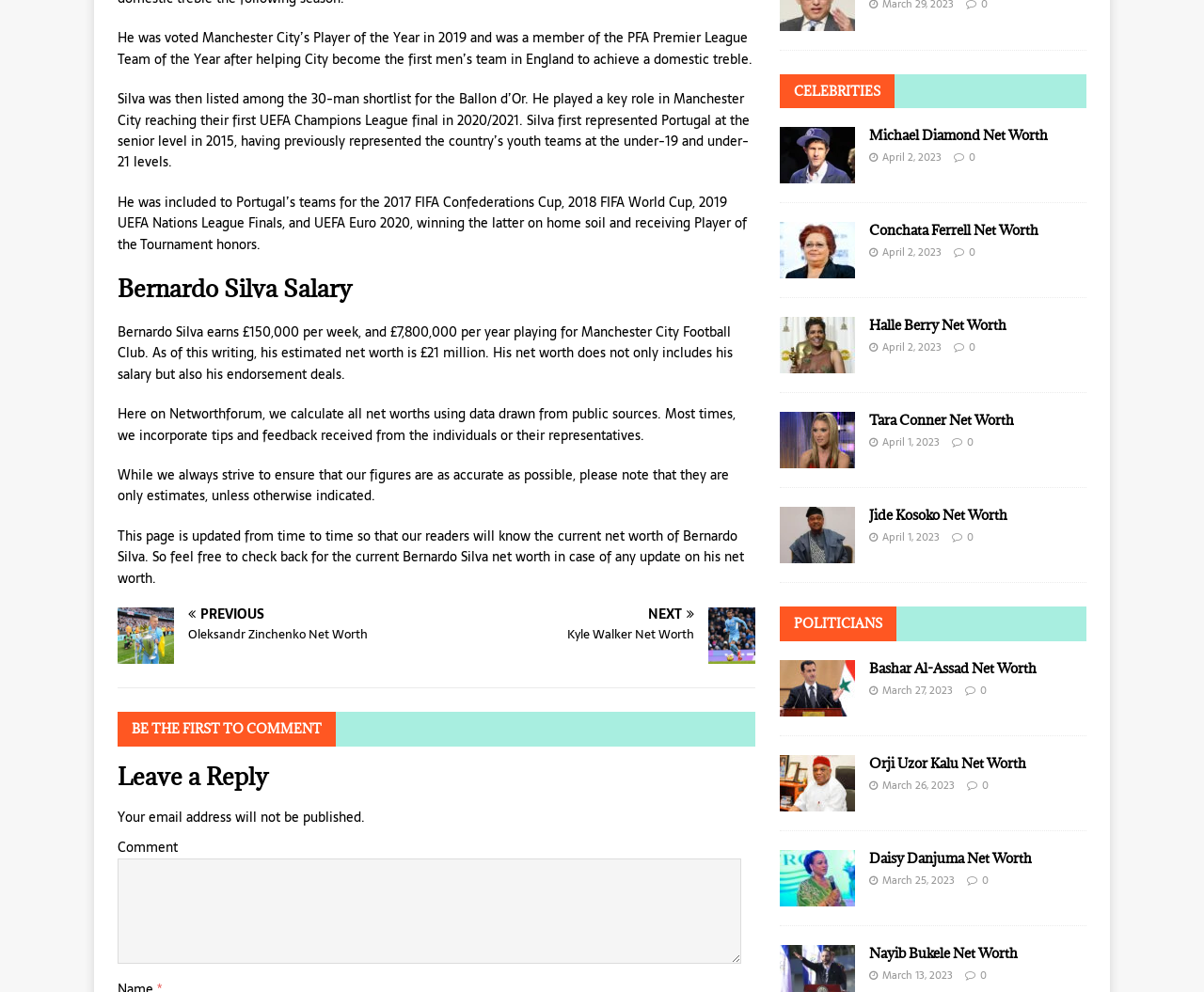Locate the bounding box coordinates of the element that needs to be clicked to carry out the instruction: "Leave a comment". The coordinates should be given as four float numbers ranging from 0 to 1, i.e., [left, top, right, bottom].

[0.098, 0.865, 0.616, 0.971]